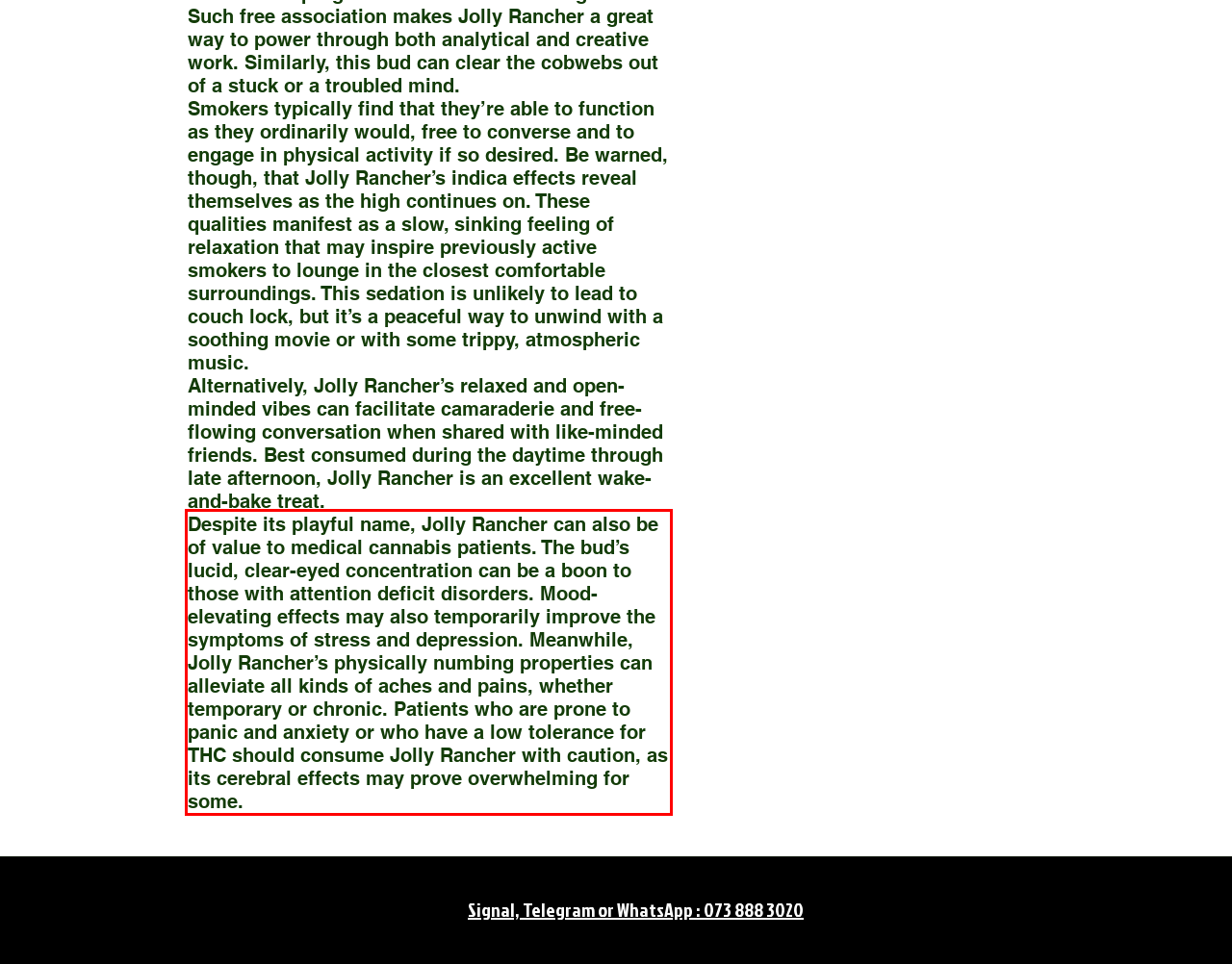You are given a screenshot of a webpage with a UI element highlighted by a red bounding box. Please perform OCR on the text content within this red bounding box.

Despite its playful name, Jolly Rancher can also be of value to medical cannabis patients. The bud’s lucid, clear-eyed concentration can be a boon to those with attention deficit disorders. Mood-elevating effects may also temporarily improve the symptoms of stress and depression. Meanwhile, Jolly Rancher’s physically numbing properties can alleviate all kinds of aches and pains, whether temporary or chronic. Patients who are prone to panic and anxiety or who have a low tolerance for THC should consume Jolly Rancher with caution, as its cerebral effects may prove overwhelming for some.